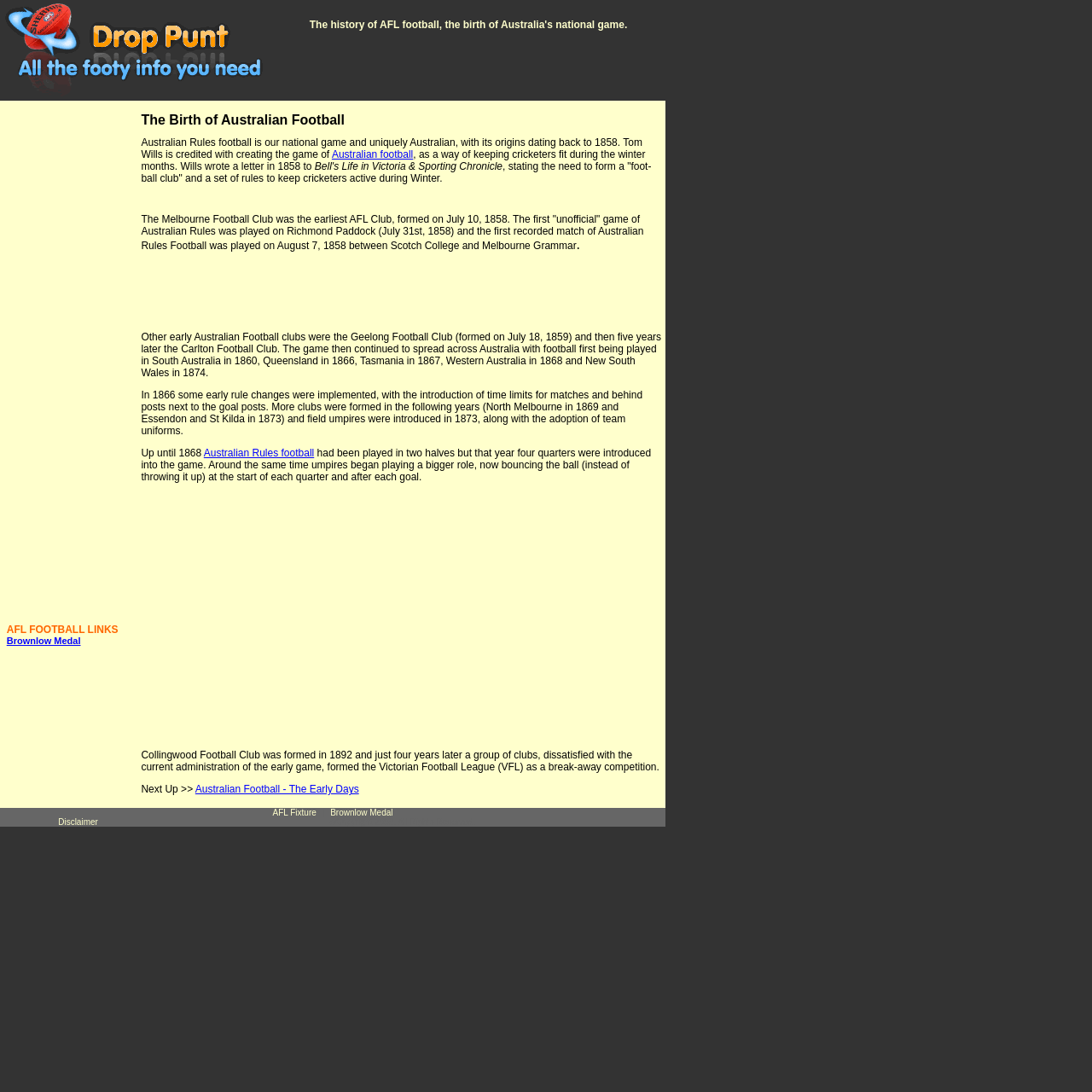Please give the bounding box coordinates of the area that should be clicked to fulfill the following instruction: "Click on the 'Disclaimer' link". The coordinates should be in the format of four float numbers from 0 to 1, i.e., [left, top, right, bottom].

[0.053, 0.749, 0.09, 0.757]